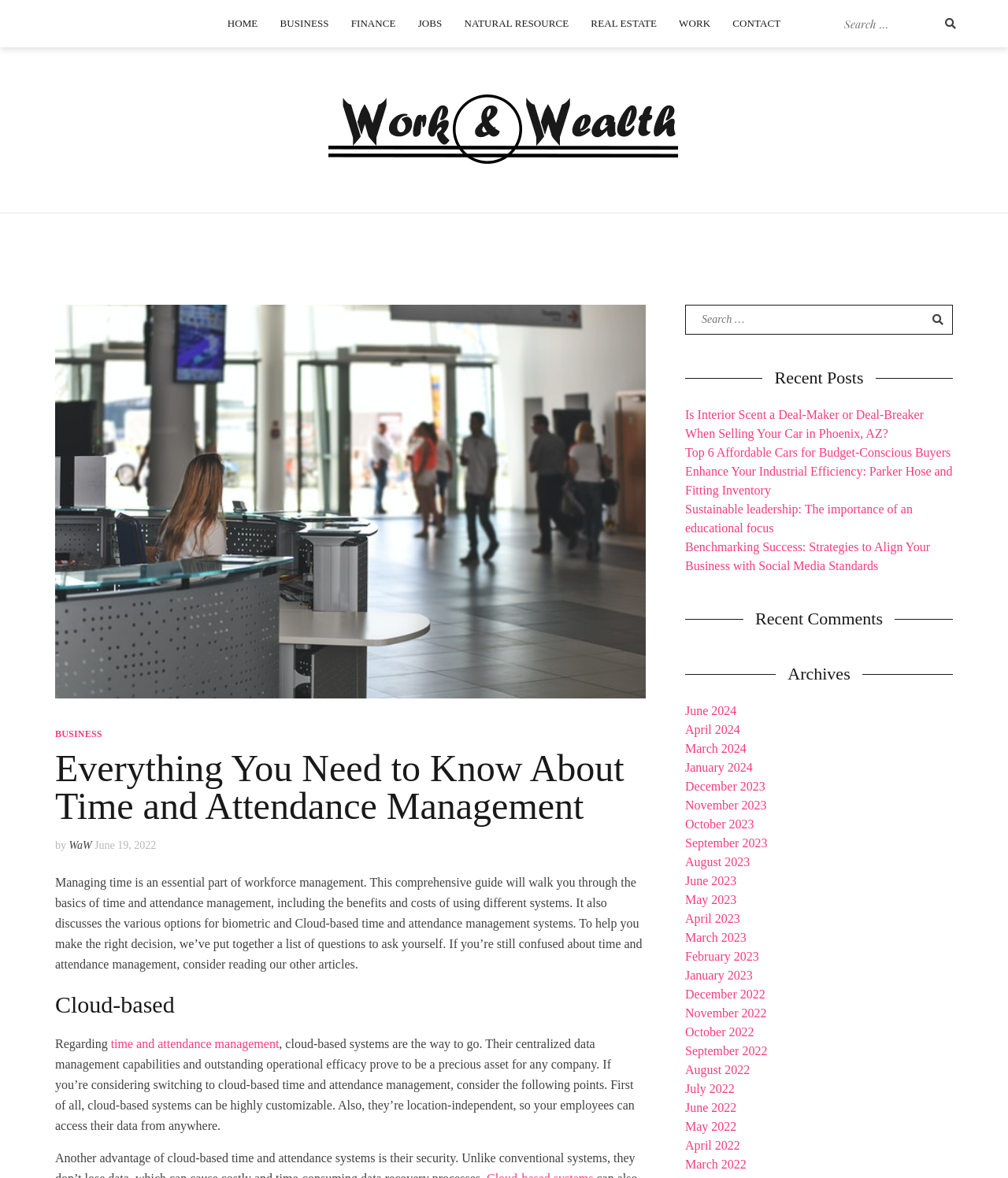Find the bounding box coordinates of the clickable region needed to perform the following instruction: "Search for something". The coordinates should be provided as four float numbers between 0 and 1, i.e., [left, top, right, bottom].

[0.833, 0.008, 0.929, 0.032]